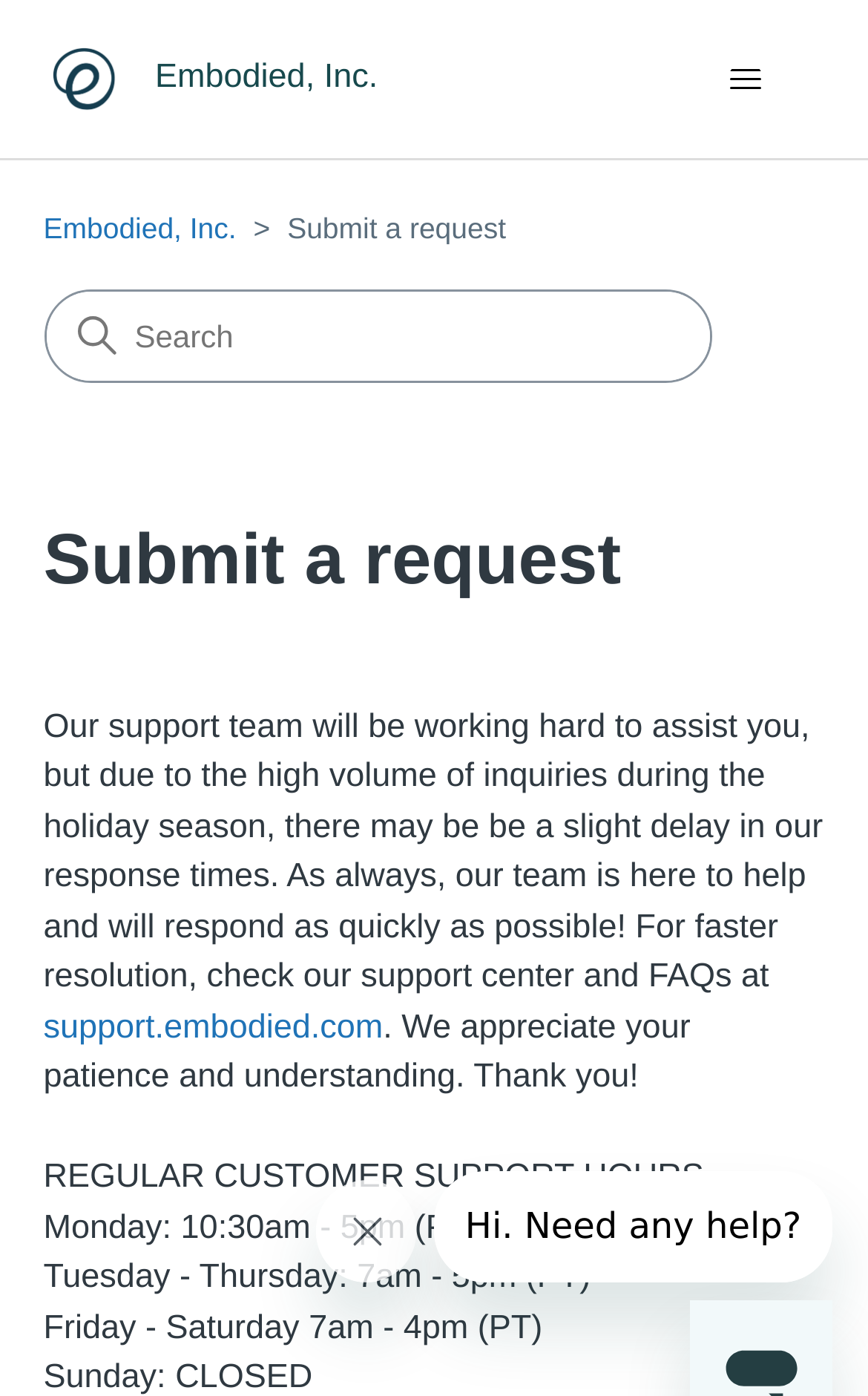What is the company's name?
Please interpret the details in the image and answer the question thoroughly.

The company's name can be found in the link 'Embodied, Inc. Help Center home page' and also in the list item 'Embodied, Inc.' which suggests that the company's name is Embodied, Inc.